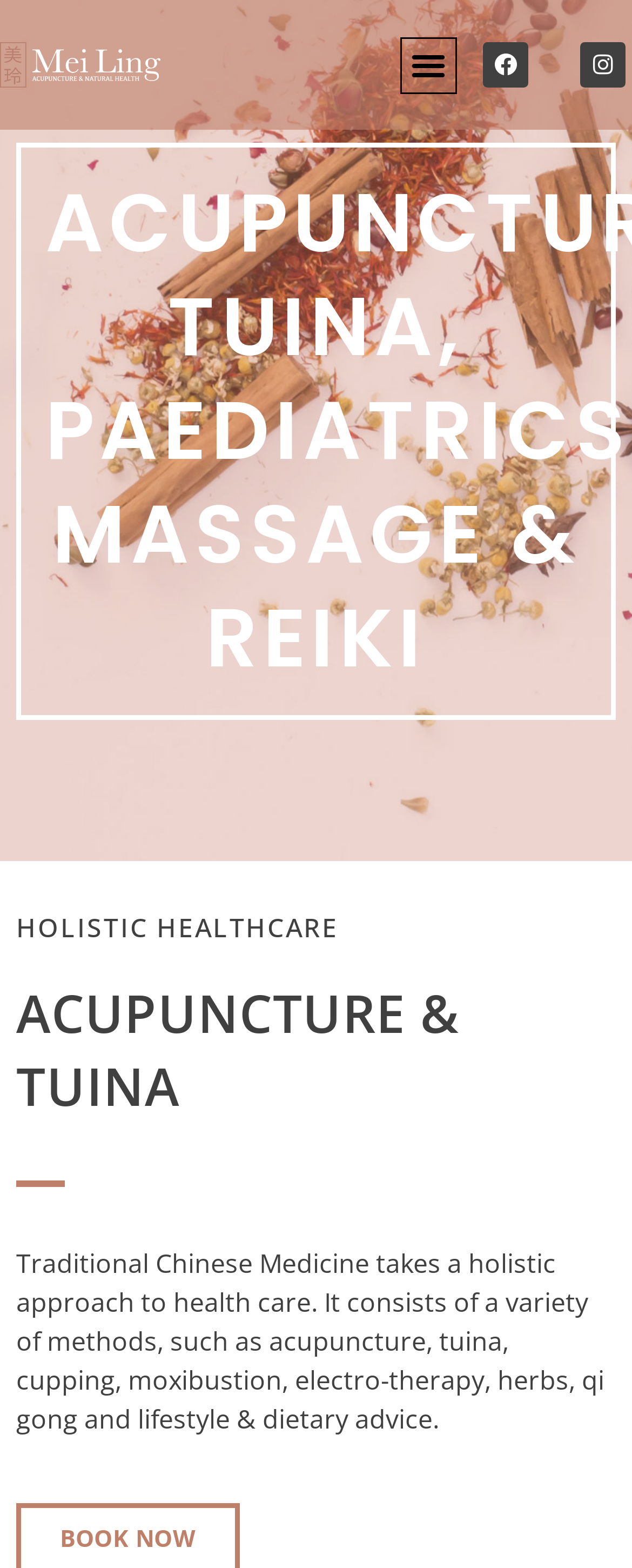What is the purpose of the 'Menu Toggle' button?
Look at the screenshot and respond with one word or a short phrase.

To toggle menu